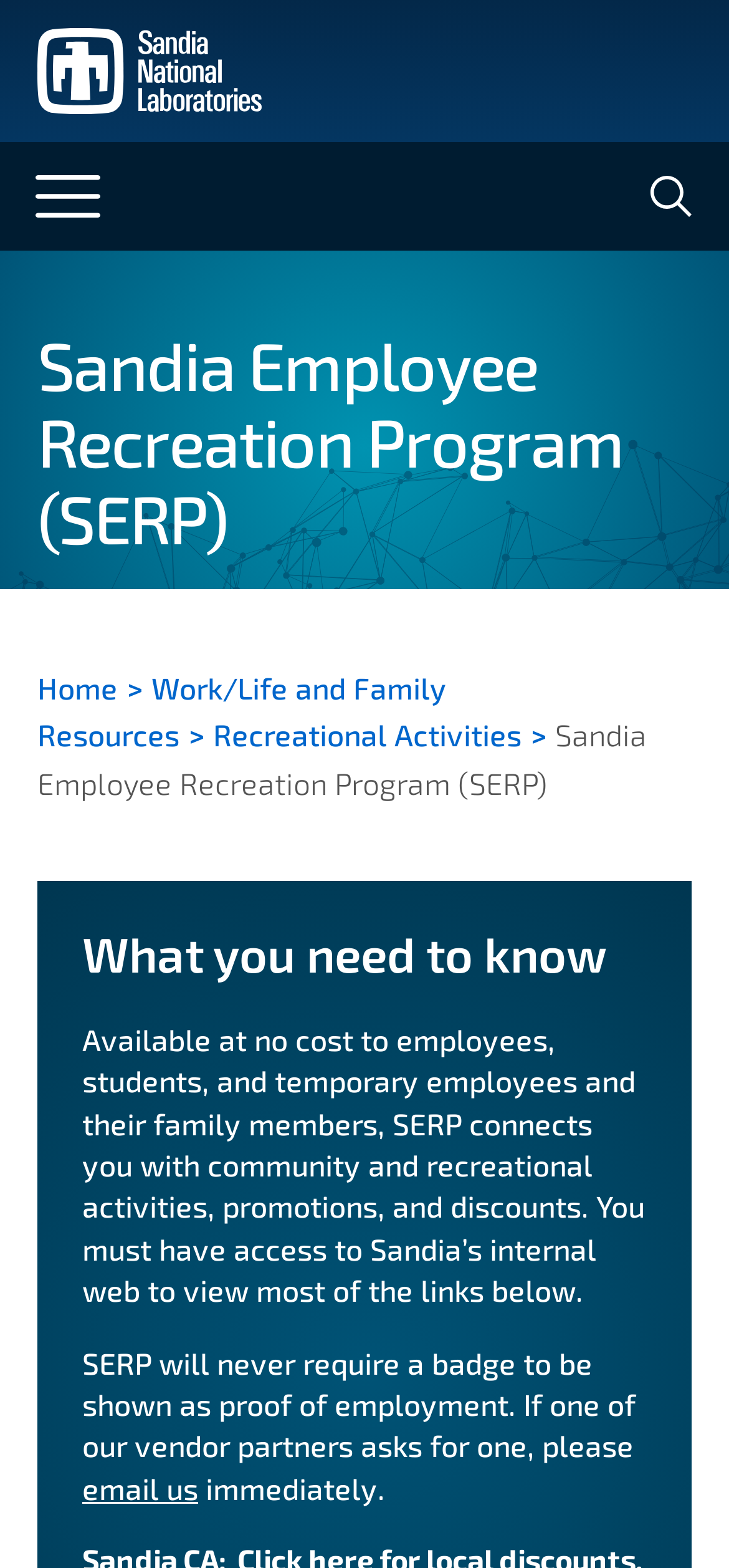Extract the top-level heading from the webpage and provide its text.

Sandia Employee Recreation Program (SERP)